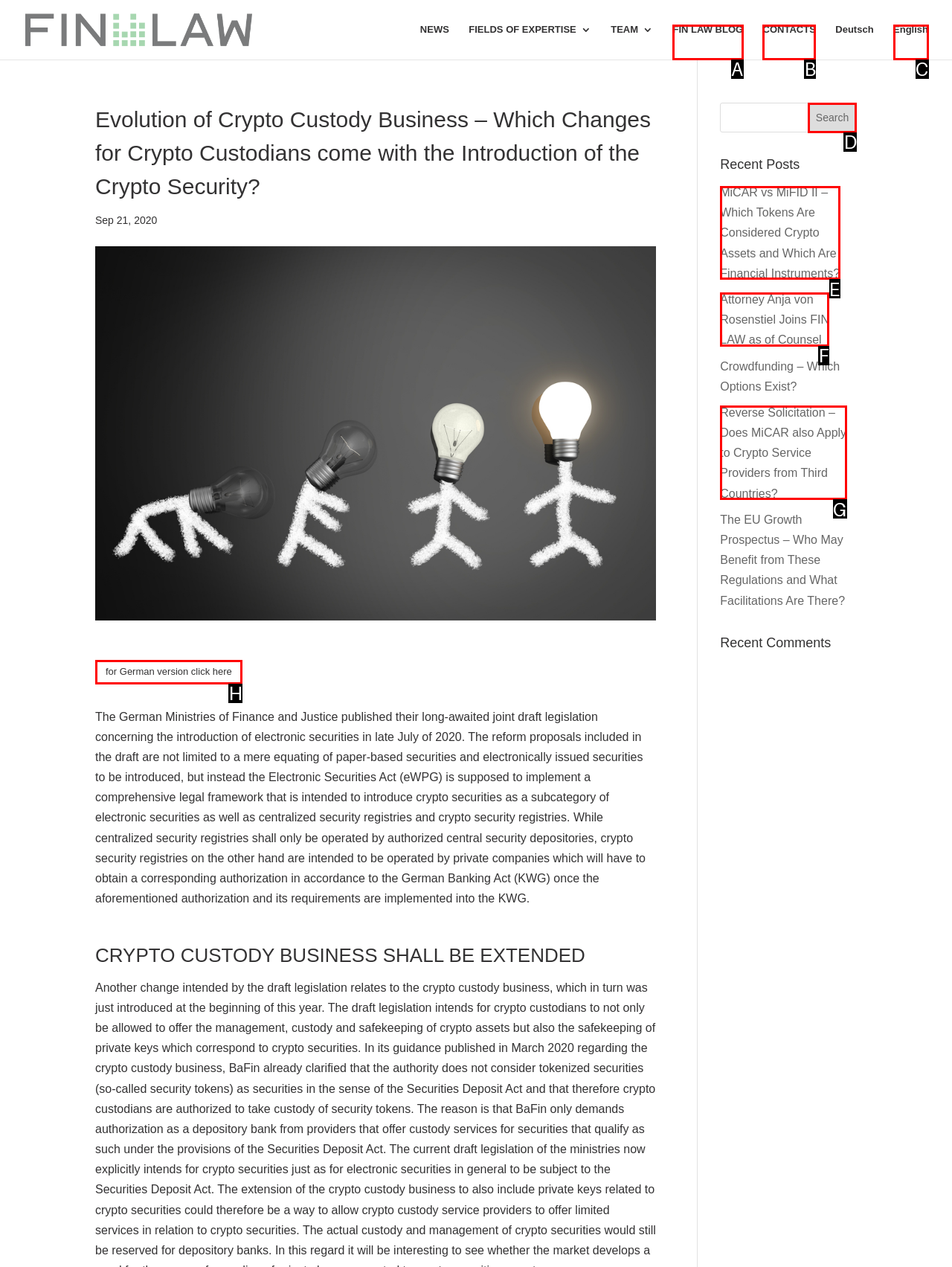Identify the option that corresponds to the description: English. Provide only the letter of the option directly.

C